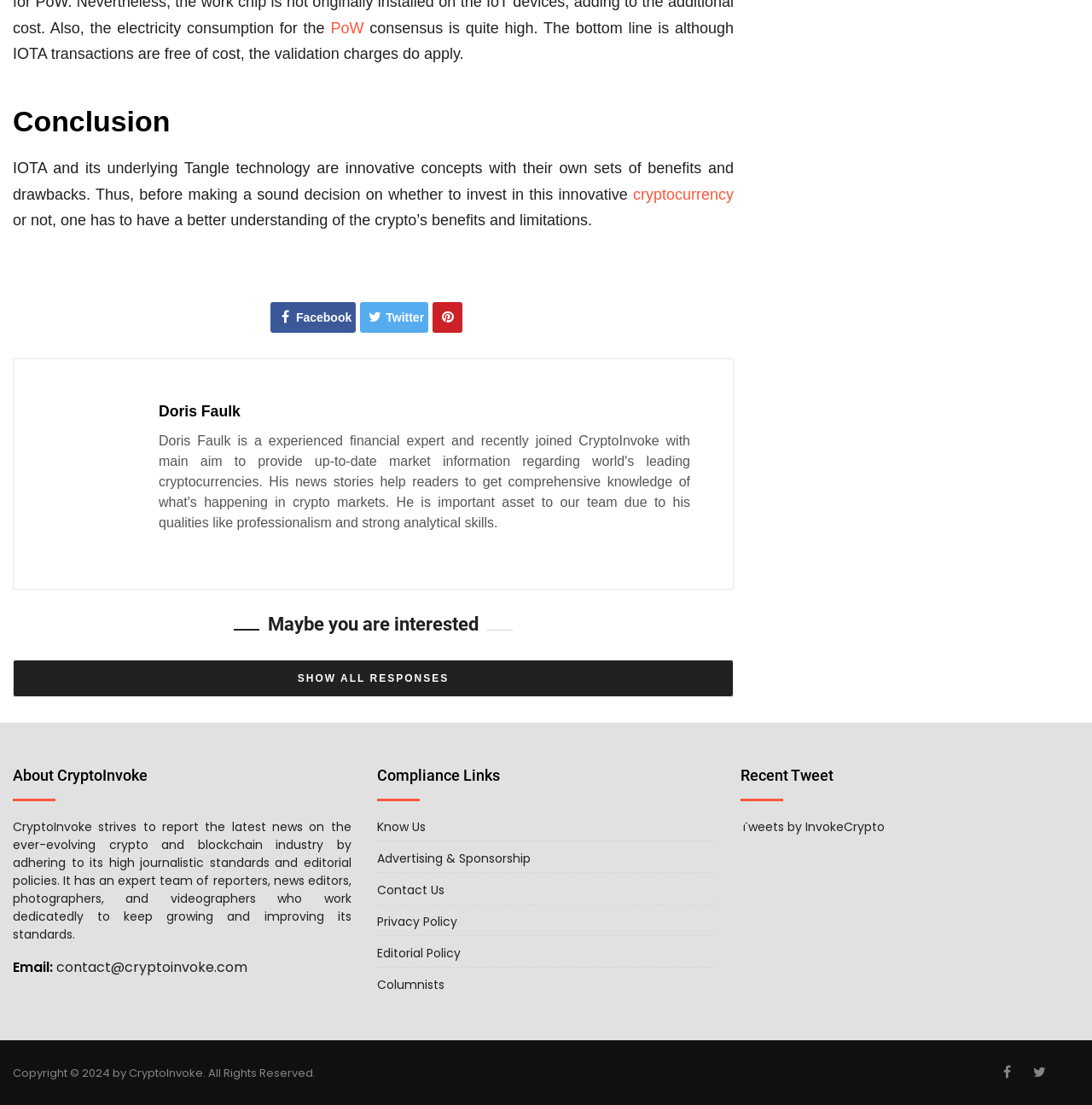Given the content of the image, can you provide a detailed answer to the question?
What is the email address for contact?

The email address can be found in the 'About CryptoInvoke' section, where it is mentioned as a link next to the 'Email:' label.